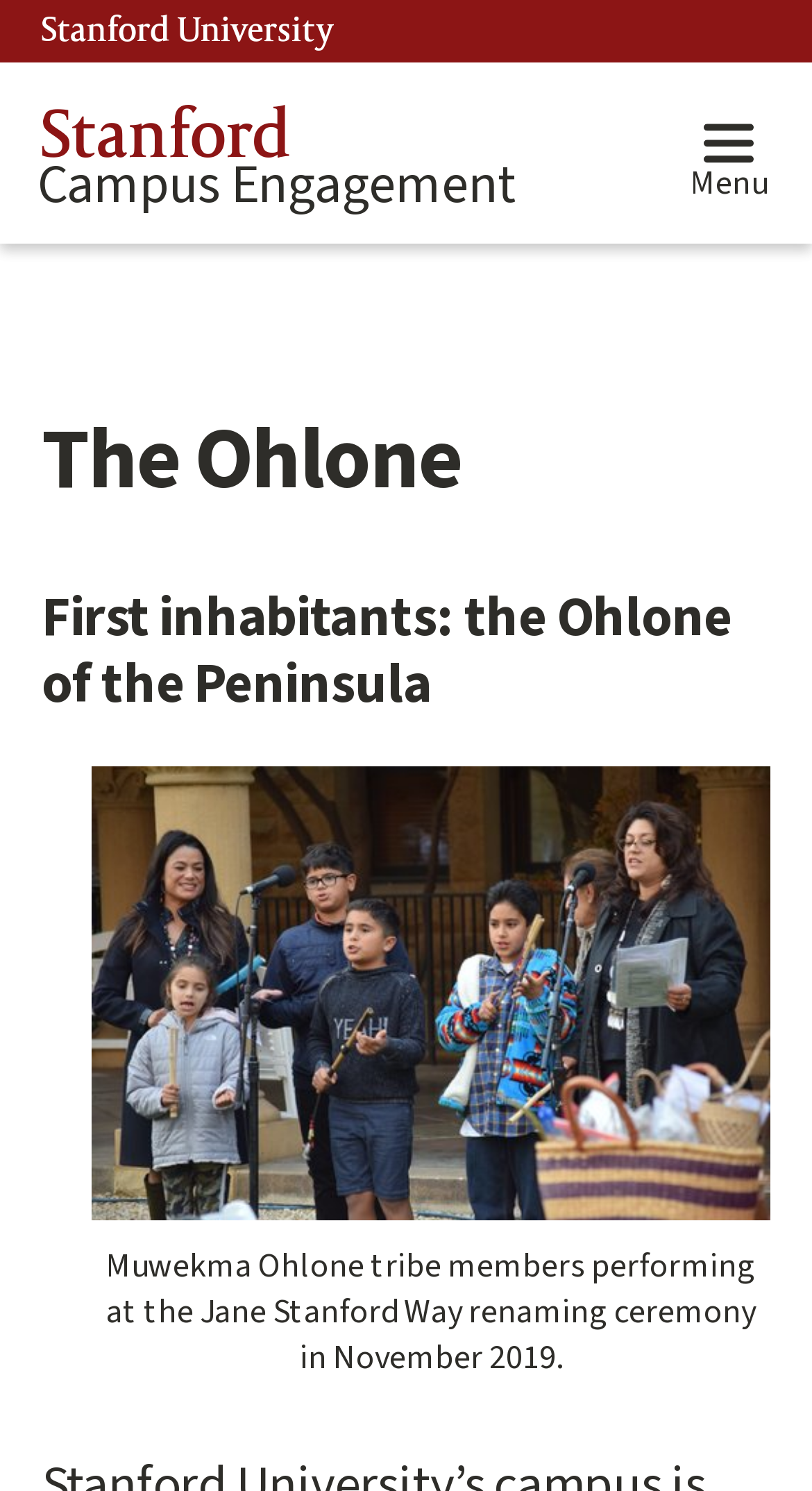What is the year of the ceremony mentioned?
Please craft a detailed and exhaustive response to the question.

I found the answer by looking at the figcaption of the image, which describes the ceremony as taking place in November 2019.